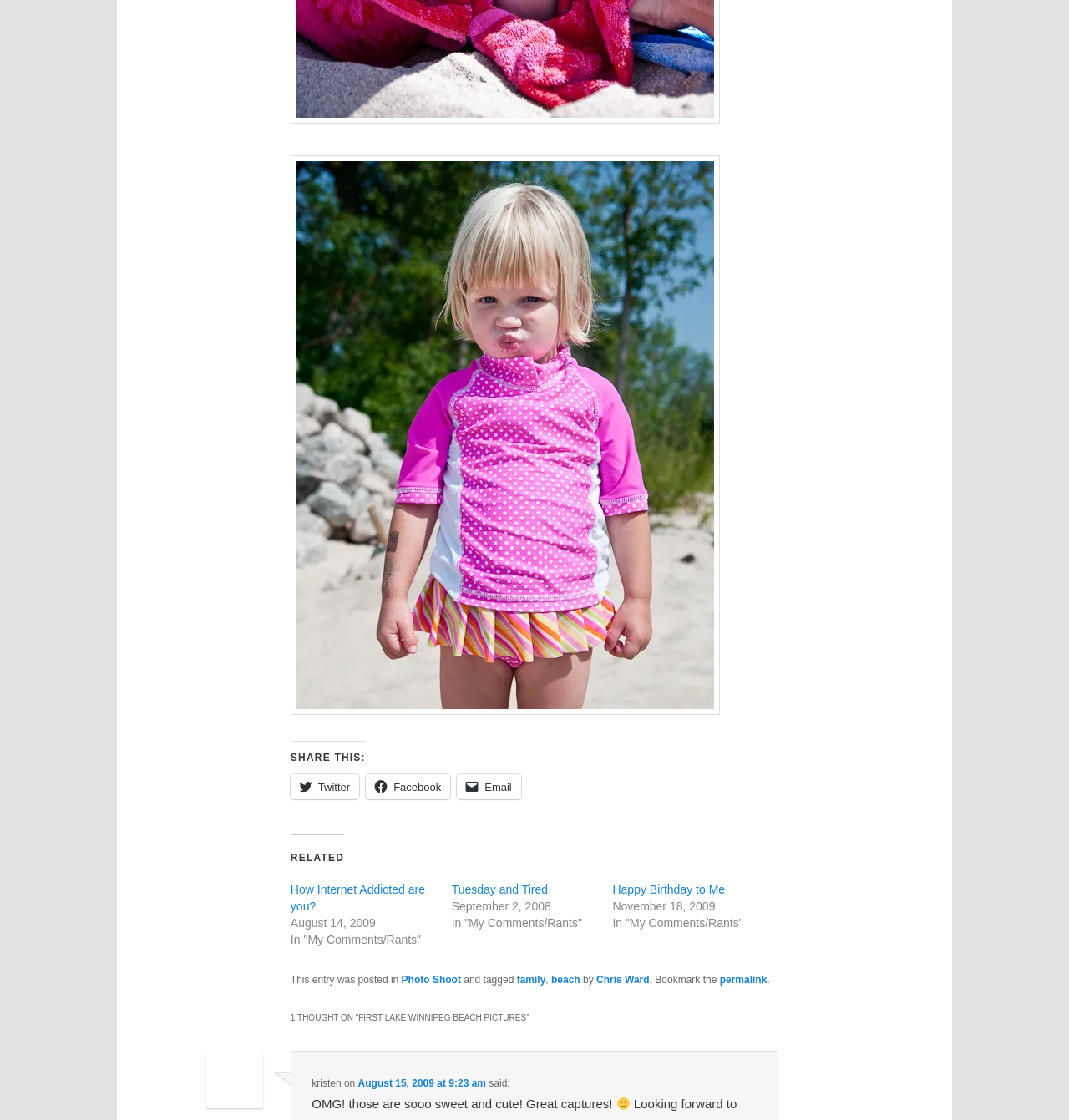Locate the bounding box of the UI element based on this description: "family". Provide four float numbers between 0 and 1 as [left, top, right, bottom].

[0.483, 0.869, 0.51, 0.88]